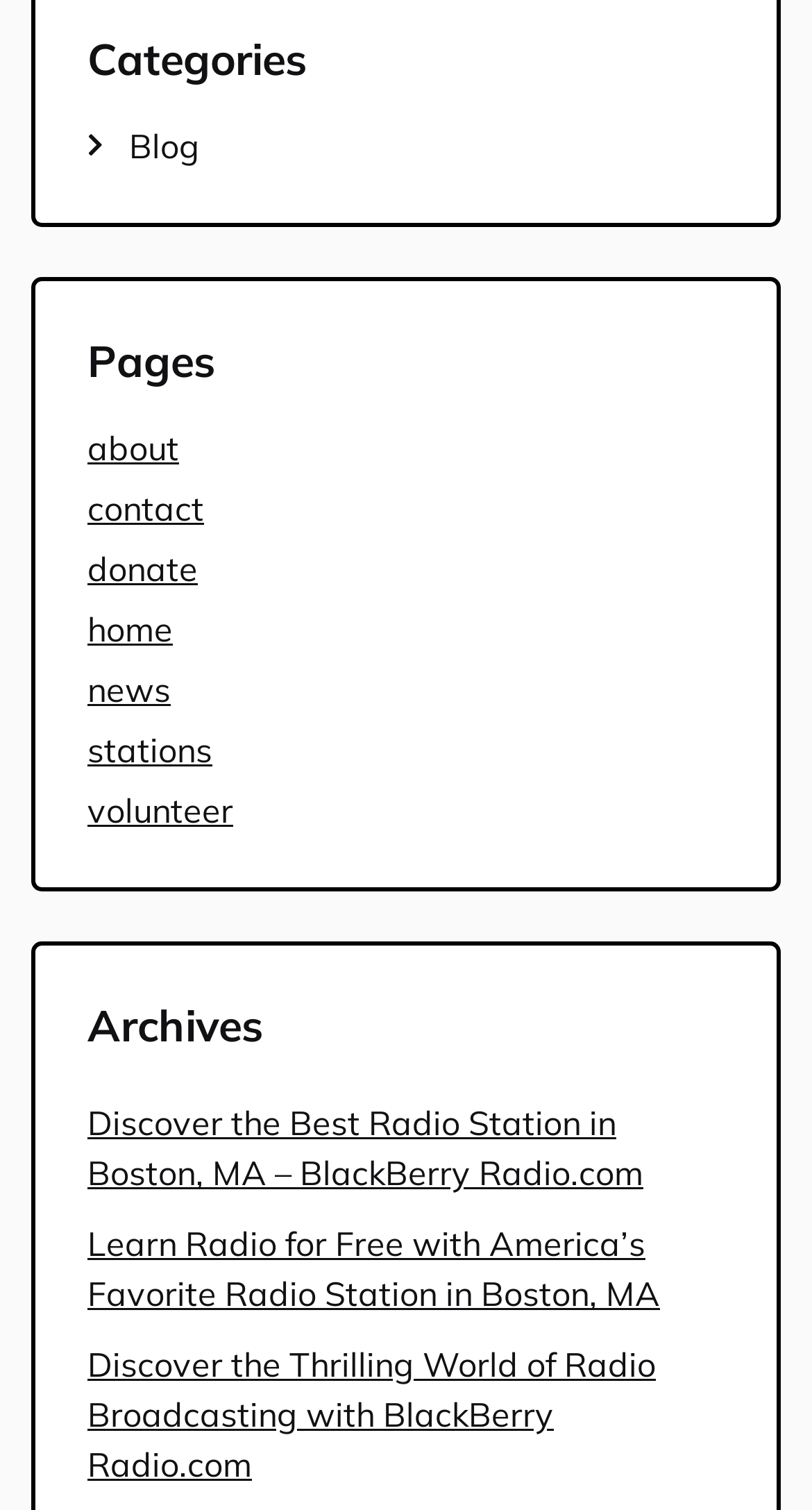Please determine the bounding box coordinates for the element that should be clicked to follow these instructions: "Learn more about 'volunteer' opportunities".

[0.108, 0.523, 0.287, 0.551]